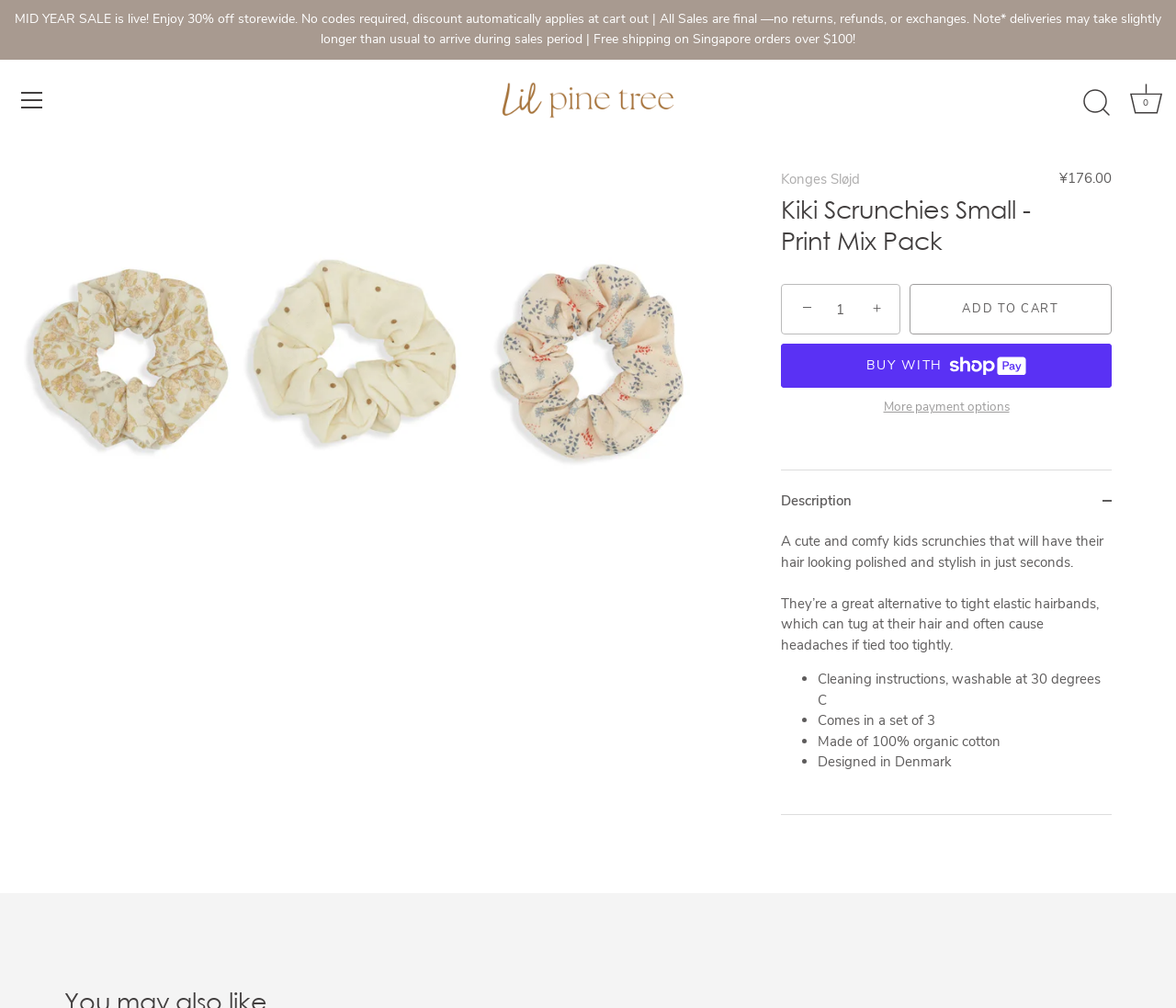Please identify the bounding box coordinates of the clickable region that I should interact with to perform the following instruction: "Search for something". The coordinates should be expressed as four float numbers between 0 and 1, i.e., [left, top, right, bottom].

[0.915, 0.082, 0.949, 0.122]